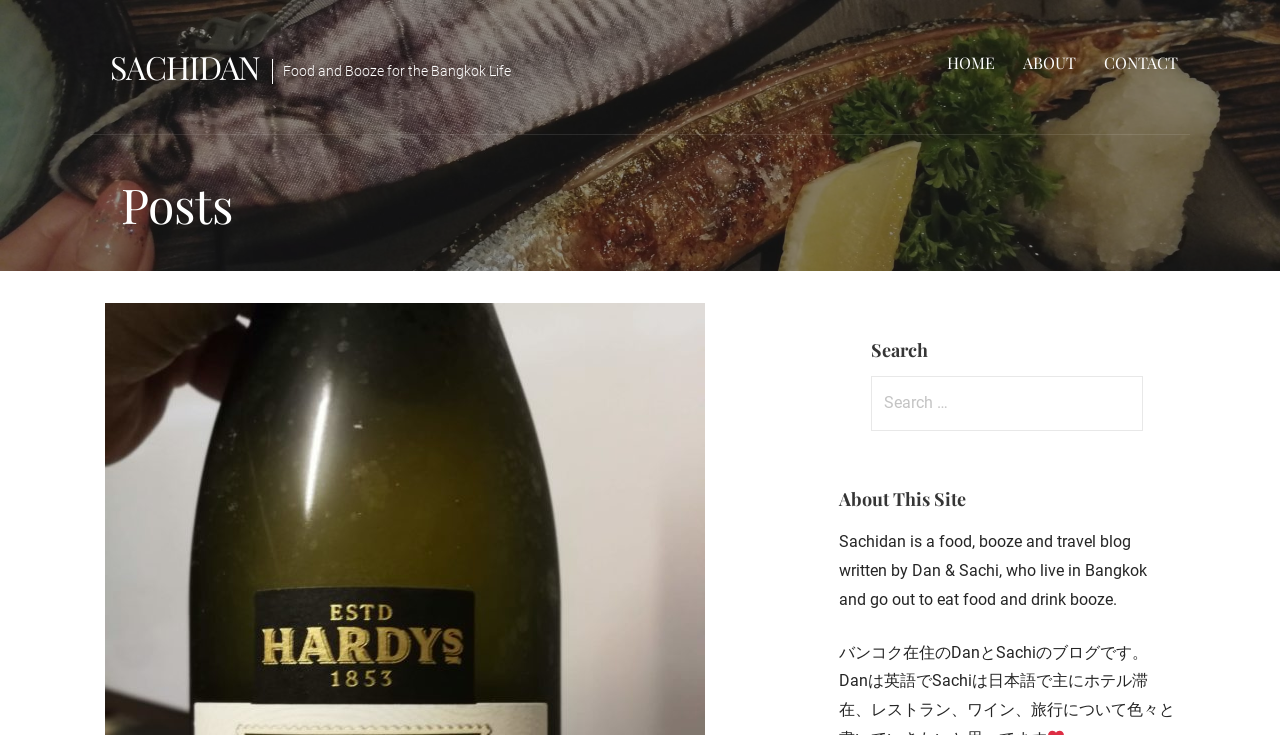Mark the bounding box of the element that matches the following description: "Home".

[0.73, 0.0, 0.787, 0.169]